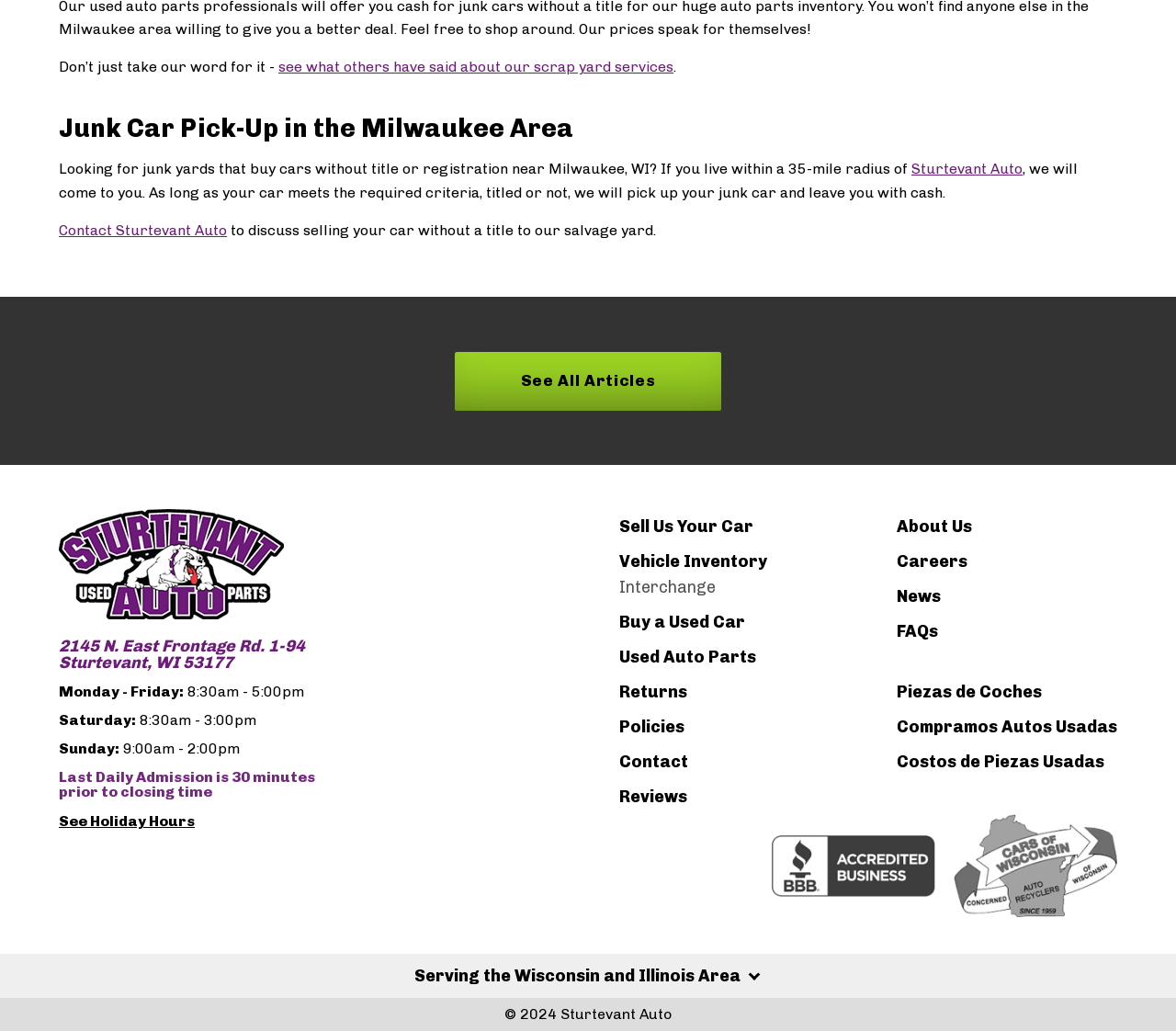What is the last daily admission time?
Provide an in-depth and detailed explanation in response to the question.

The last daily admission time can be found in the StaticText 'Last Daily Admission is 30 minutes prior to closing time' which is located near the bottom of the webpage.